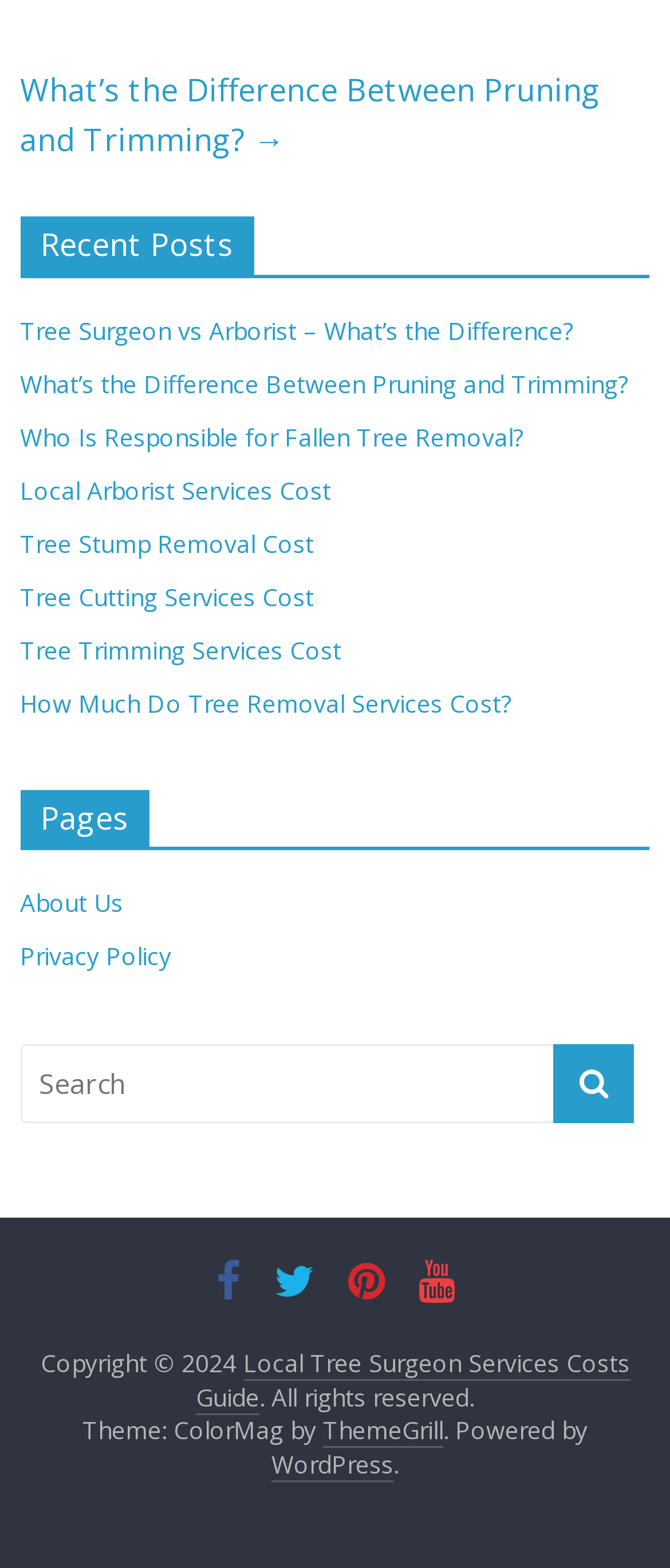Predict the bounding box of the UI element based on the description: "ThemeGrill". The coordinates should be four float numbers between 0 and 1, formatted as [left, top, right, bottom].

[0.482, 0.902, 0.662, 0.924]